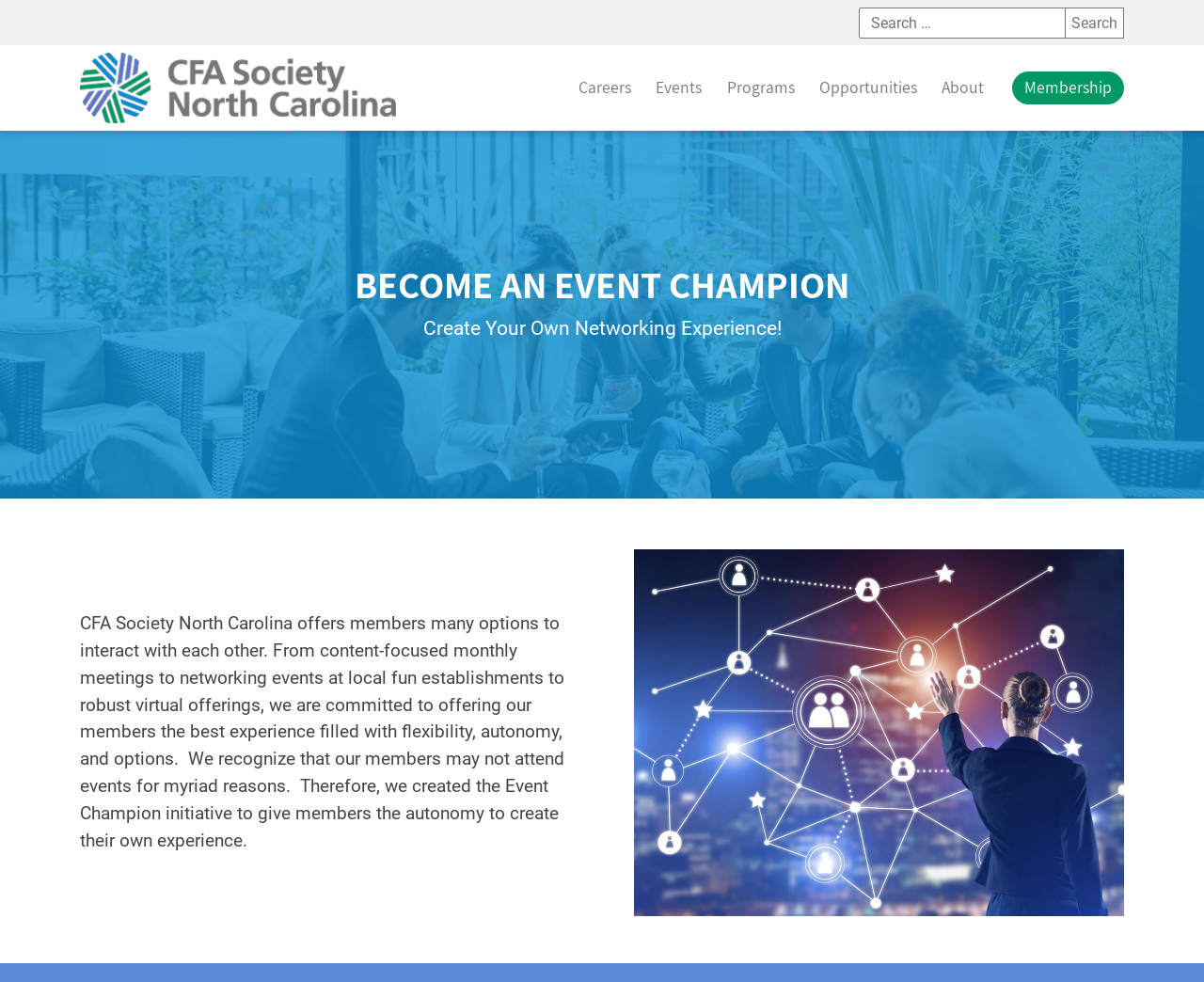Locate the bounding box coordinates of the region to be clicked to comply with the following instruction: "view events". The coordinates must be four float numbers between 0 and 1, in the form [left, top, right, bottom].

[0.534, 0.073, 0.593, 0.106]